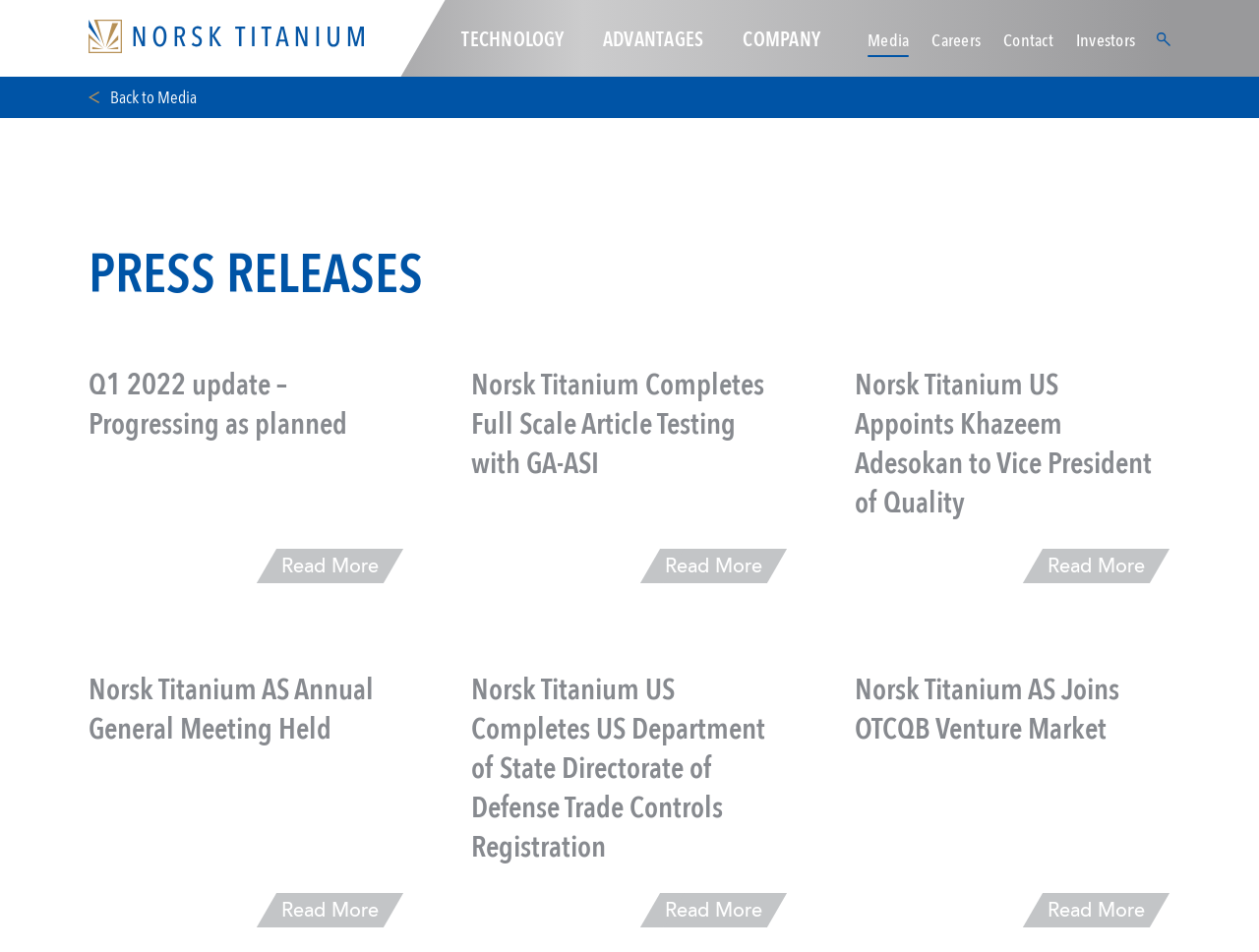Please find the bounding box coordinates of the element's region to be clicked to carry out this instruction: "View Q1 2022 update – Progressing as planned press release".

[0.07, 0.385, 0.312, 0.468]